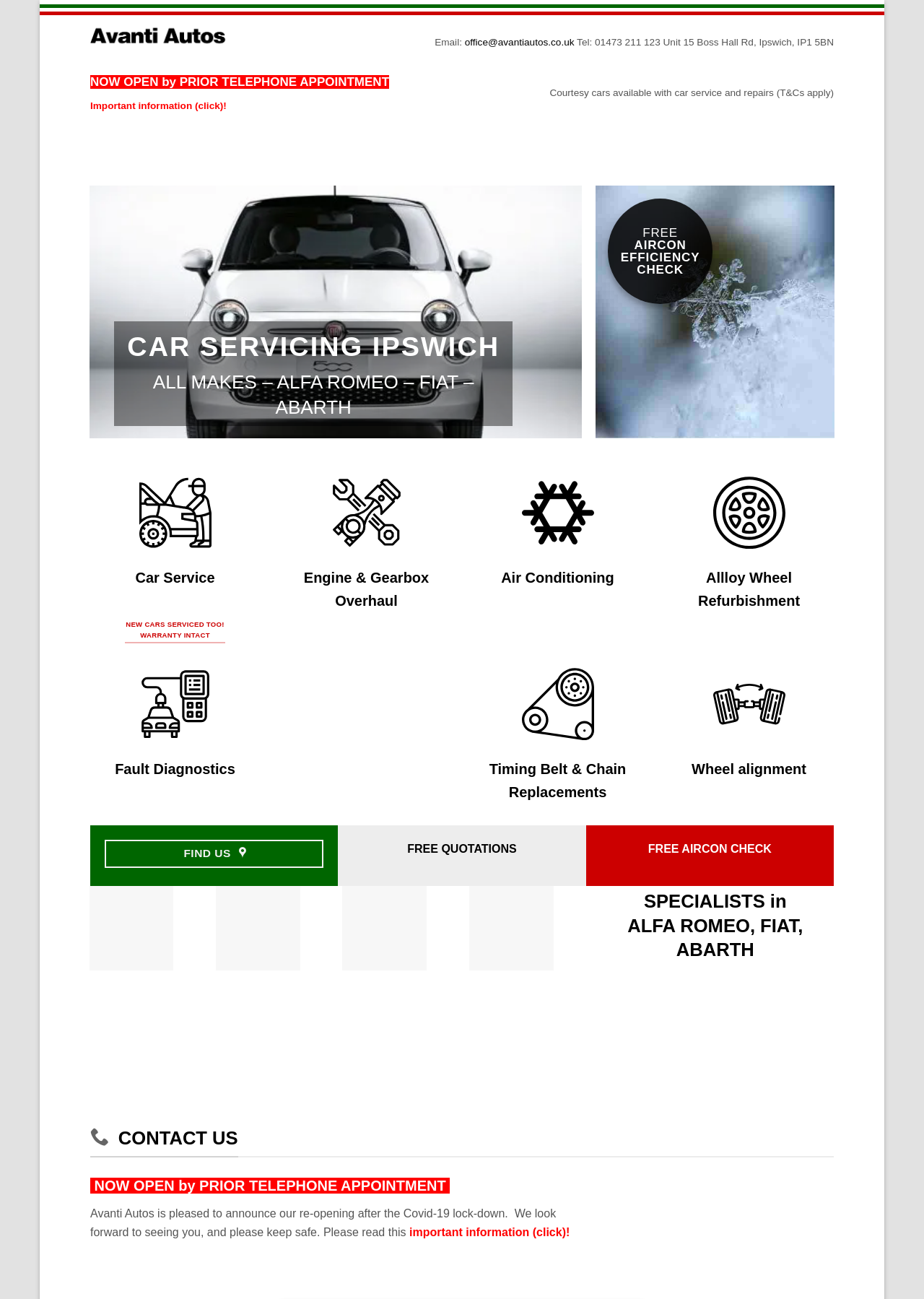What car brands does Avanti Autos specialize in?
Provide a concise answer using a single word or phrase based on the image.

Alfa Romeo, Fiat, Abarth